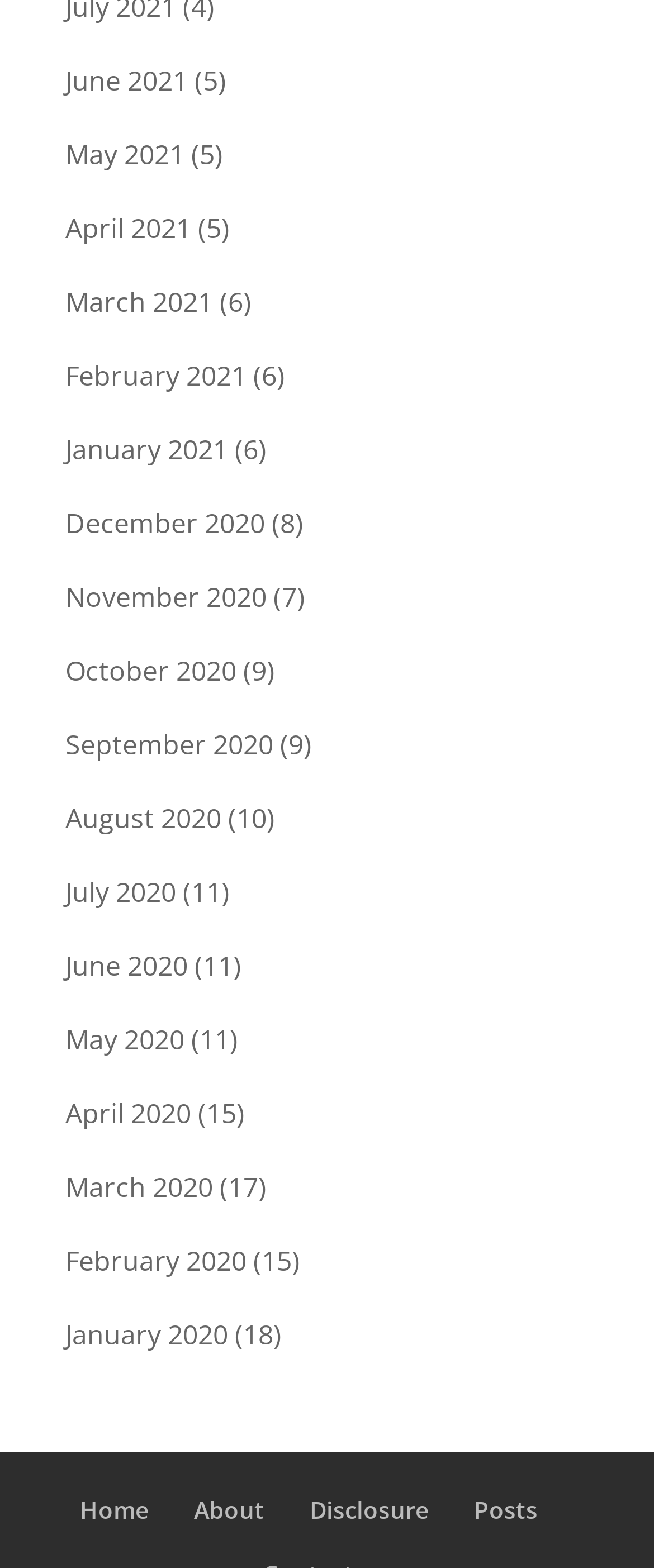Predict the bounding box coordinates of the area that should be clicked to accomplish the following instruction: "Go to Home page". The bounding box coordinates should consist of four float numbers between 0 and 1, i.e., [left, top, right, bottom].

[0.122, 0.953, 0.227, 0.973]